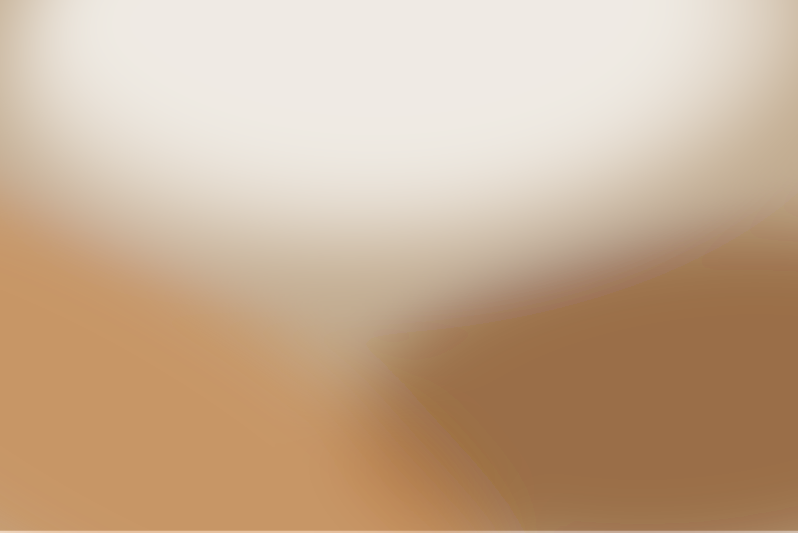Respond to the question below with a concise word or phrase:
What is the purpose of a warm-up in calisthenics?

Injury prevention and preparation